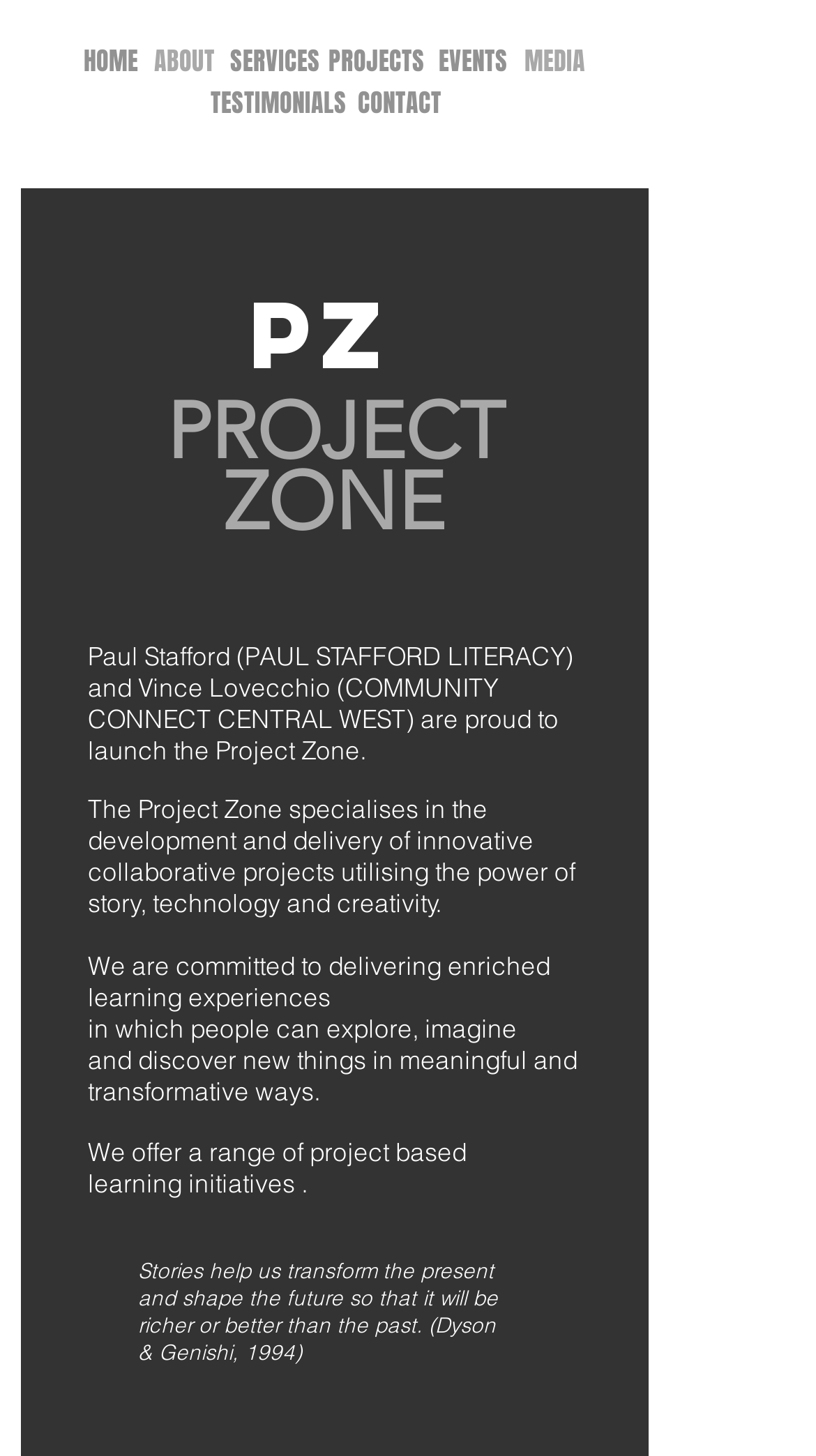Using the image as a reference, answer the following question in as much detail as possible:
What is the purpose of the stories according to Dyson and Genishi?

The purpose of the stories according to Dyson and Genishi can be found in the static text elements of the webpage, which quotes 'Stories help us transform the present and shape the future so that it will be richer or better than the past.'